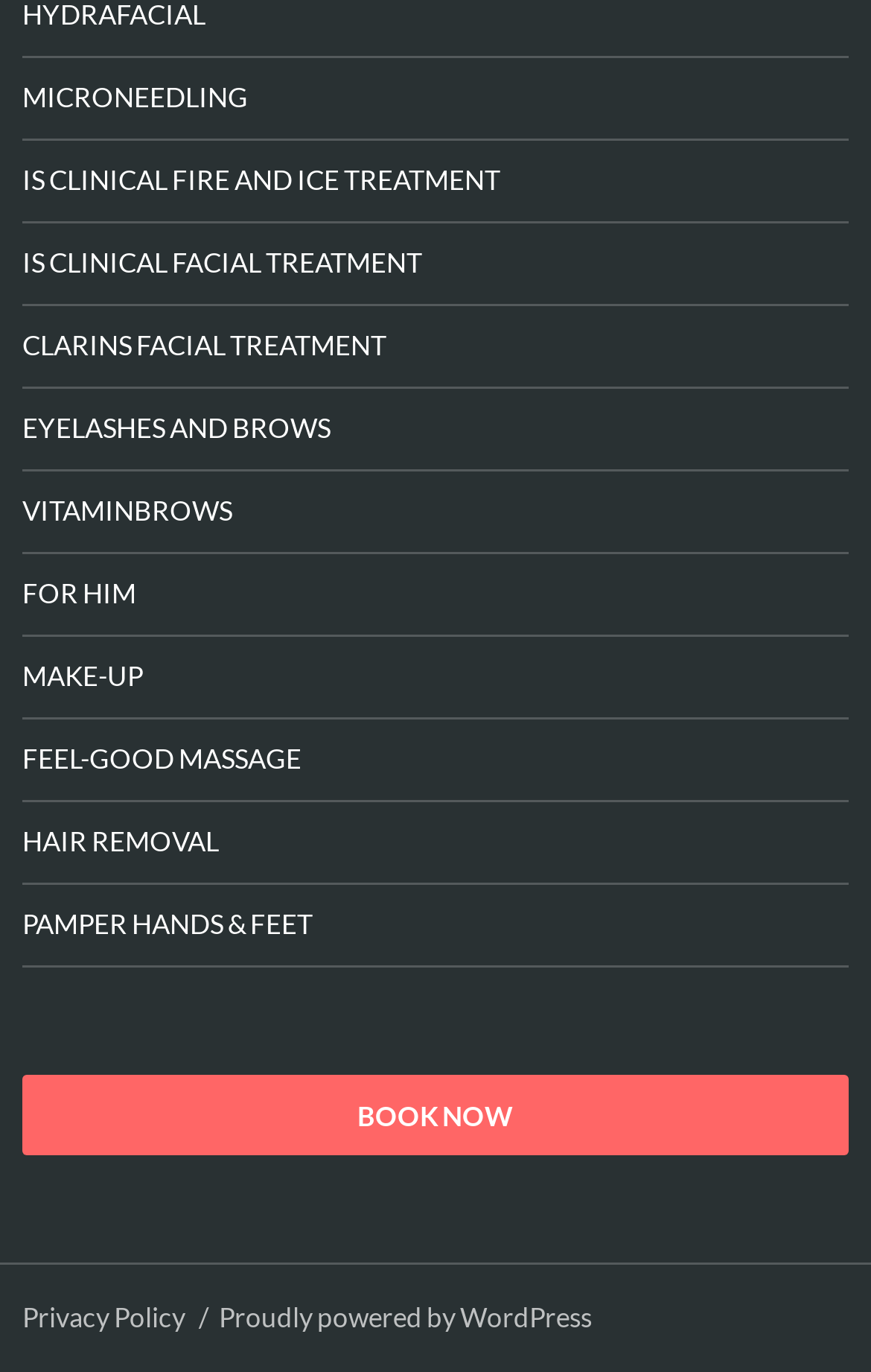Give a one-word or phrase response to the following question: How many treatment options are available?

14